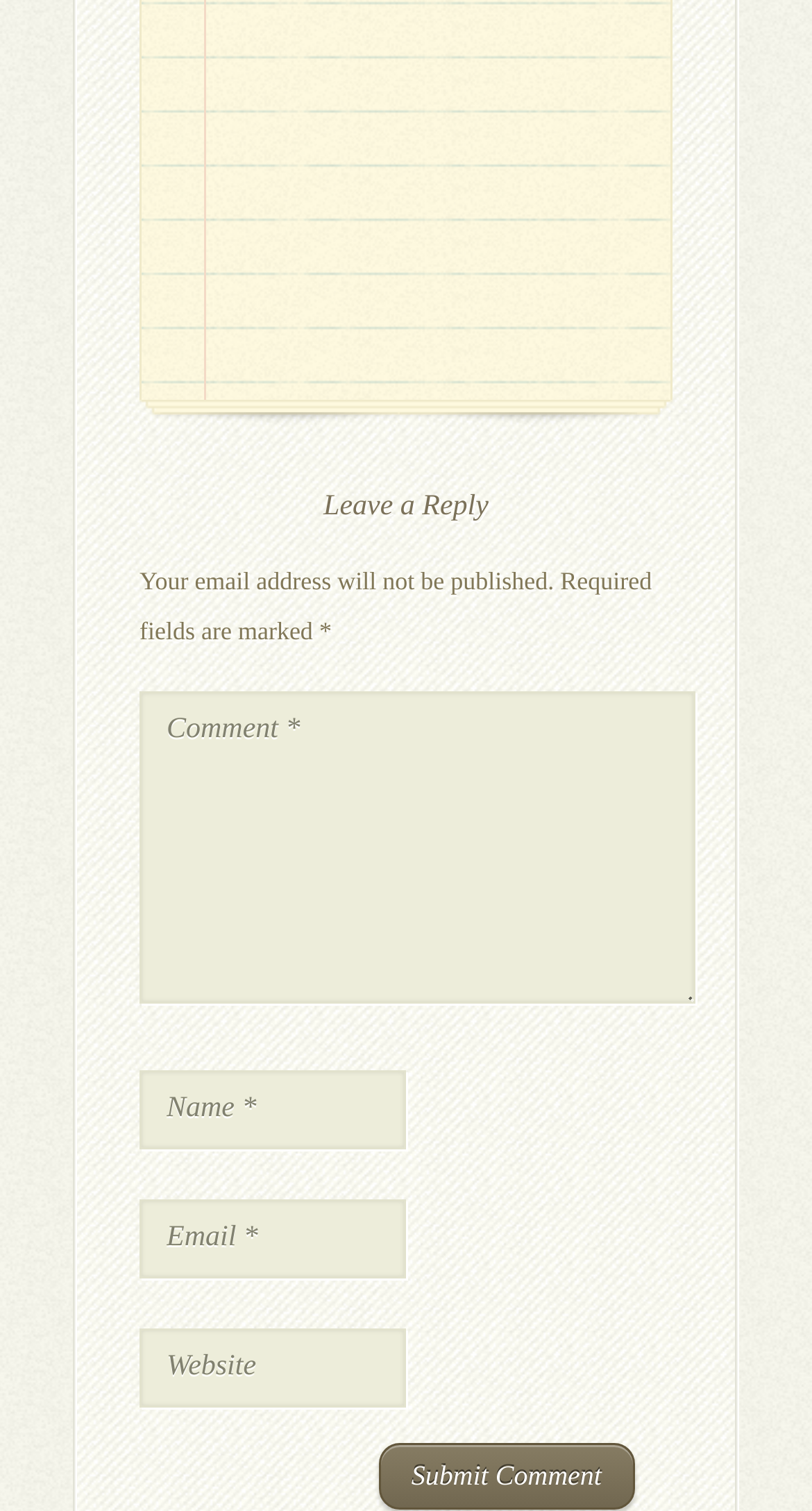What is the position of the 'Submit Comment' button?
Using the visual information, respond with a single word or phrase.

Bottom of the page